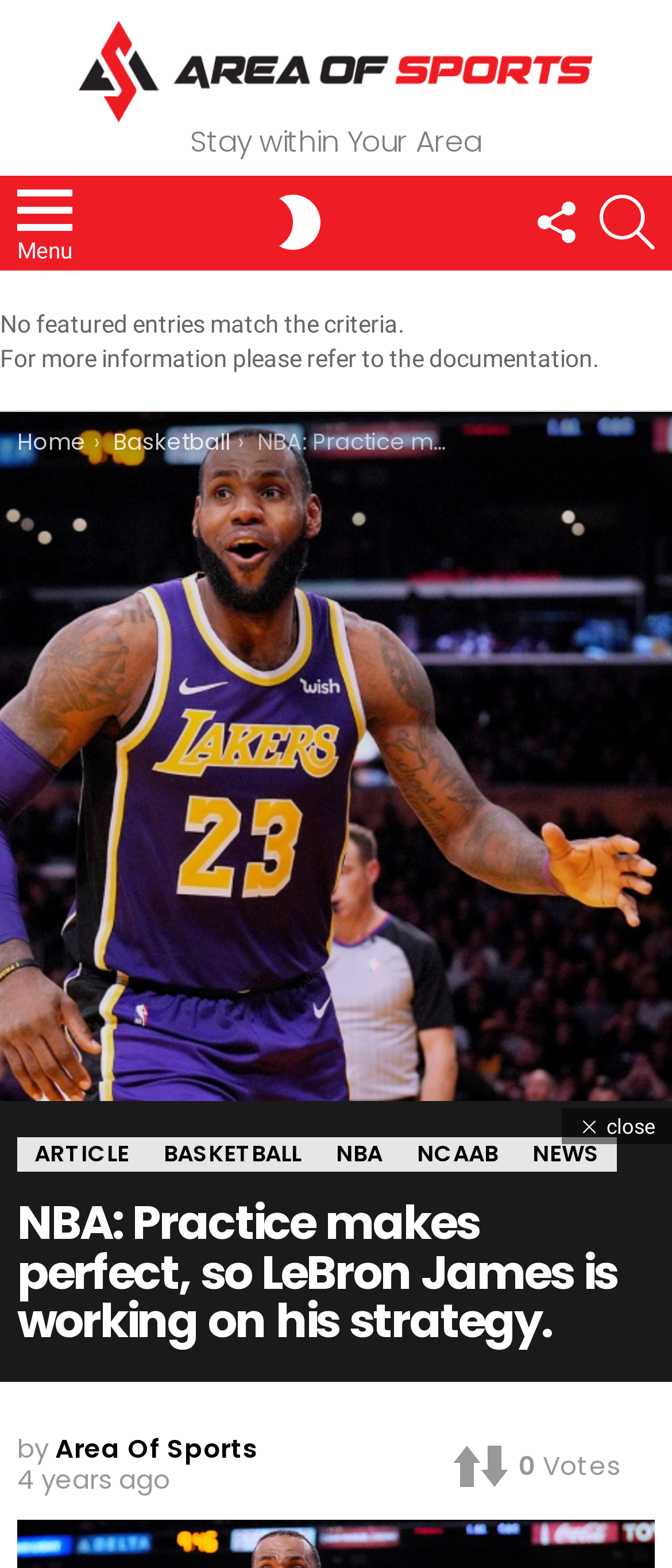Determine the main text heading of the webpage and provide its content.

NBA: Practice makes perfect, so LeBron James is working on his strategy.